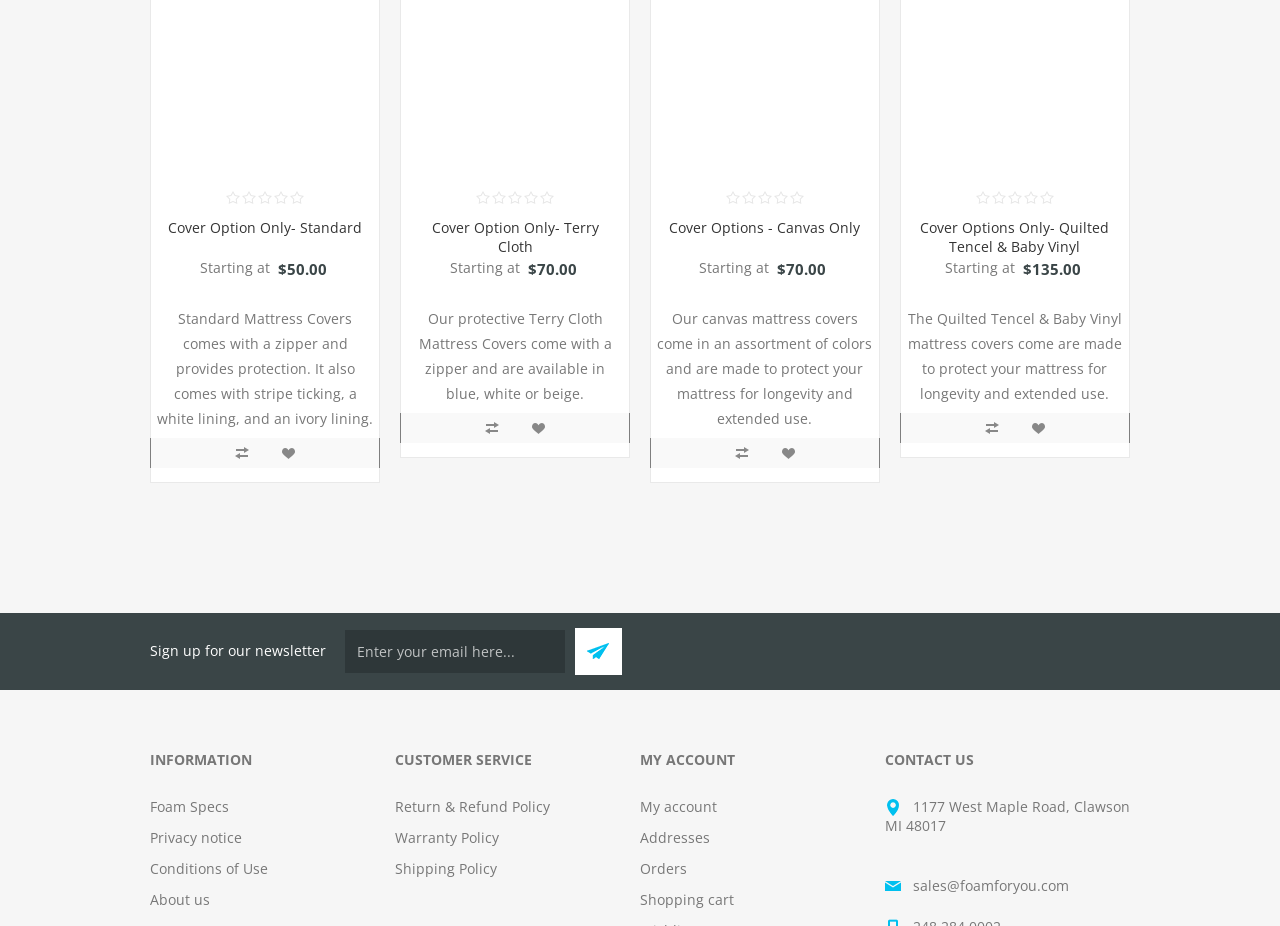Please determine the bounding box coordinates for the element with the description: "Cover Option Only- Standard".

[0.13, 0.235, 0.285, 0.256]